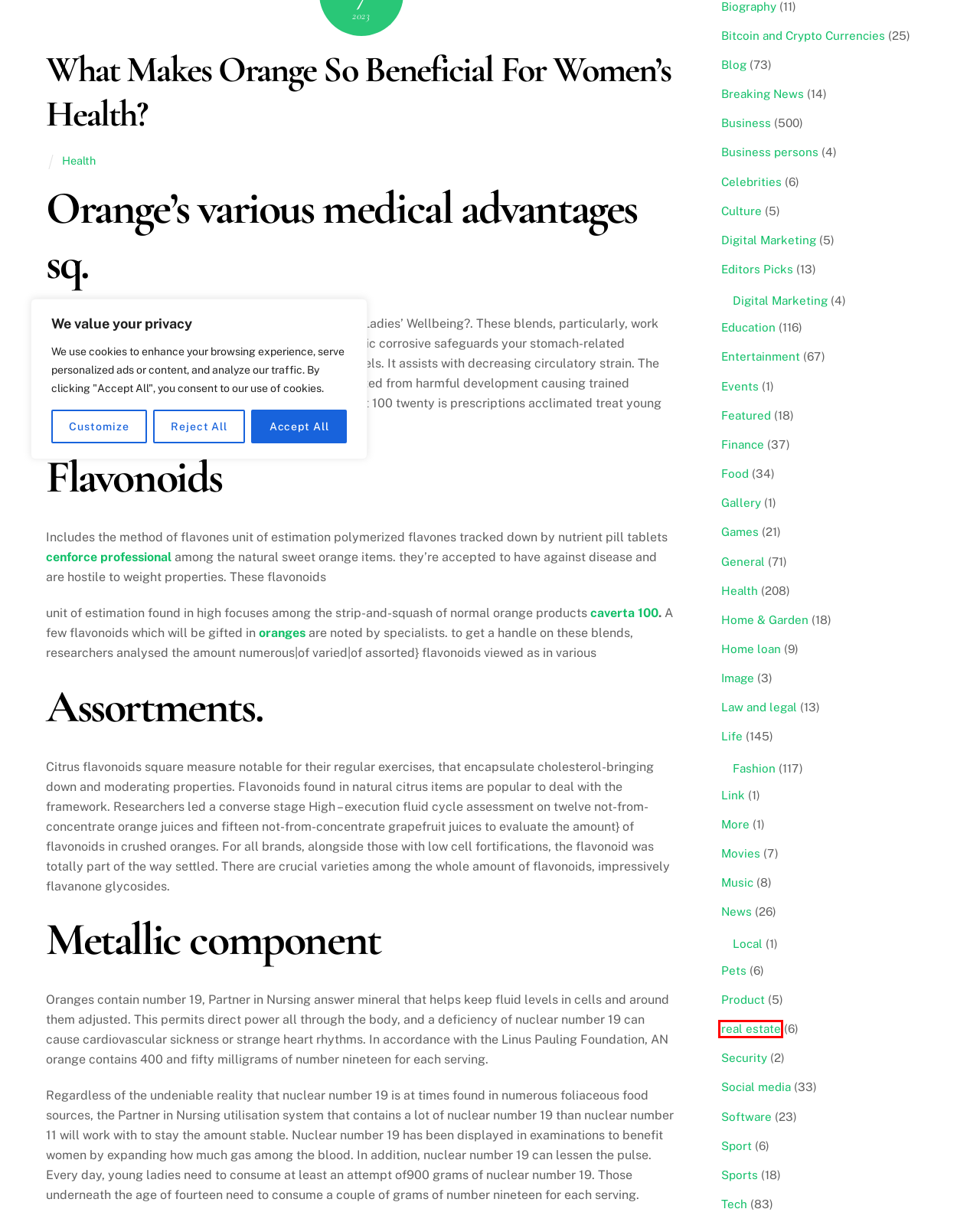Analyze the screenshot of a webpage featuring a red rectangle around an element. Pick the description that best fits the new webpage after interacting with the element inside the red bounding box. Here are the candidates:
A. Games » Breaking News 21
B. Fashion » Breaking News 21
C. Business persons » Breaking News 21
D. Home loan » Breaking News 21
E. Home & Garden » Breaking News 21
F. Bitcoin and Crypto Currencies » Breaking News 21
G. real estate » Breaking News 21
H. Finance » Breaking News 21

G